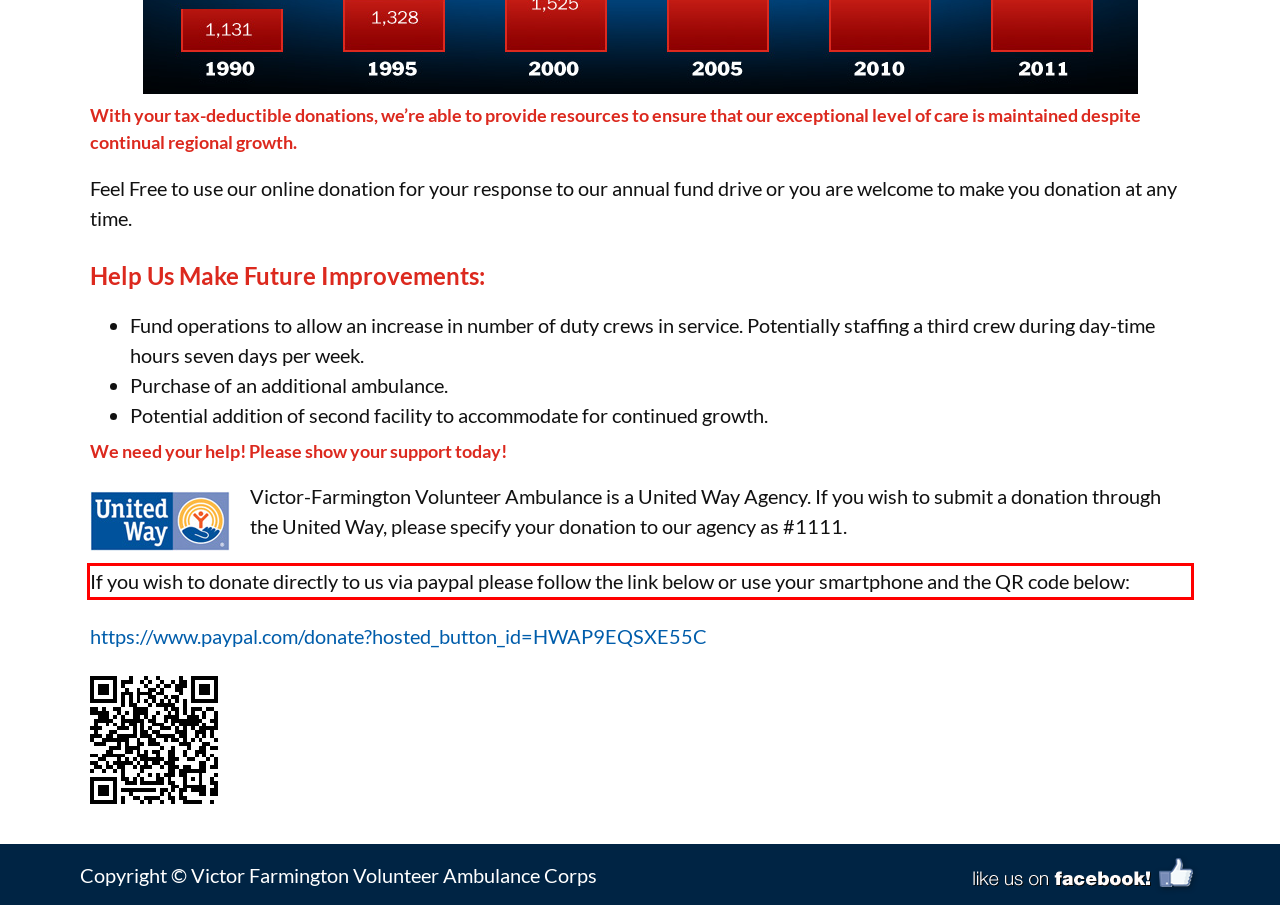Examine the webpage screenshot and use OCR to recognize and output the text within the red bounding box.

If you wish to donate directly to us via paypal please follow the link below or use your smartphone and the QR code below: